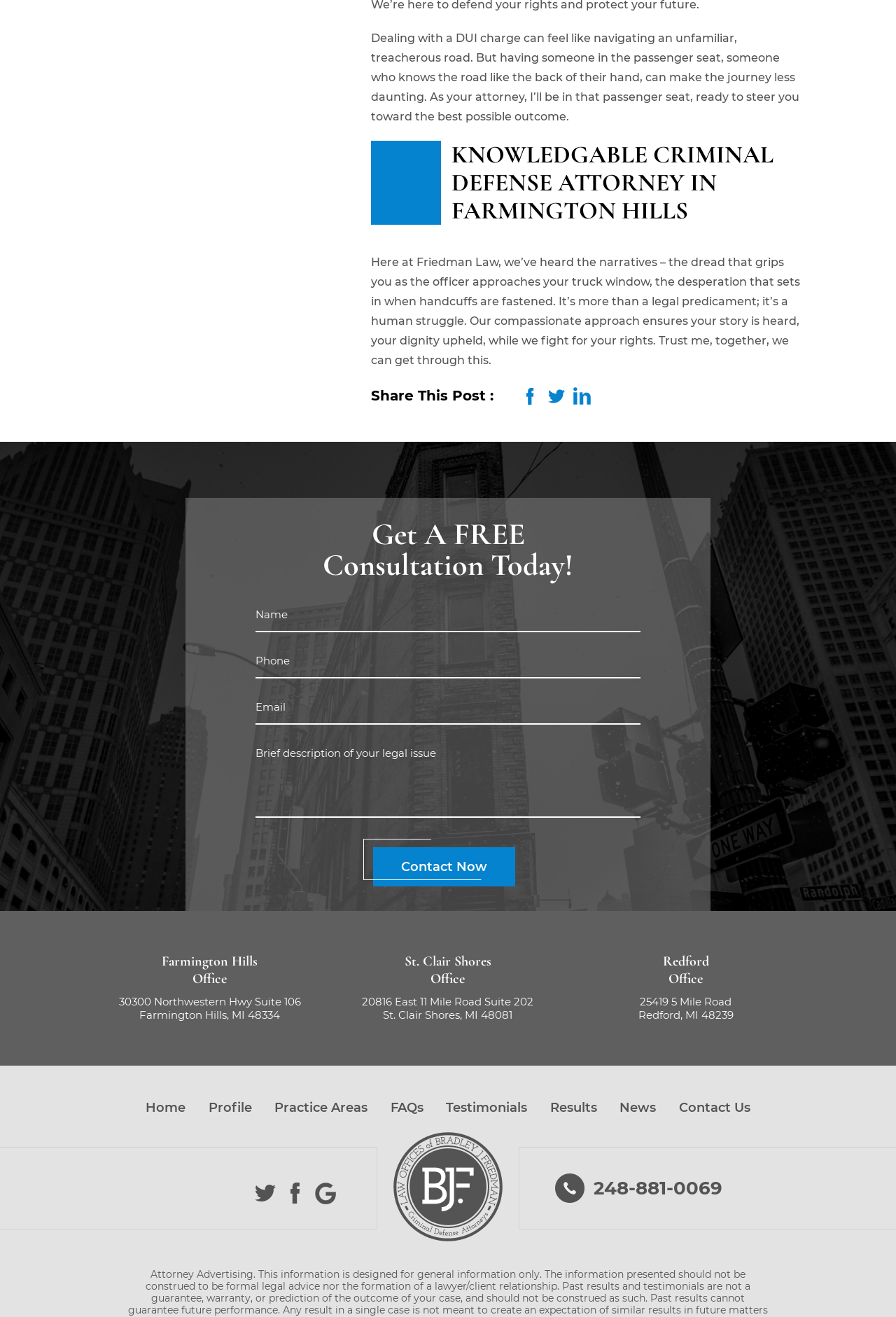Identify the bounding box coordinates of the clickable region required to complete the instruction: "Call Friedman Law". The coordinates should be given as four float numbers within the range of 0 and 1, i.e., [left, top, right, bottom].

[0.62, 0.895, 0.806, 0.91]